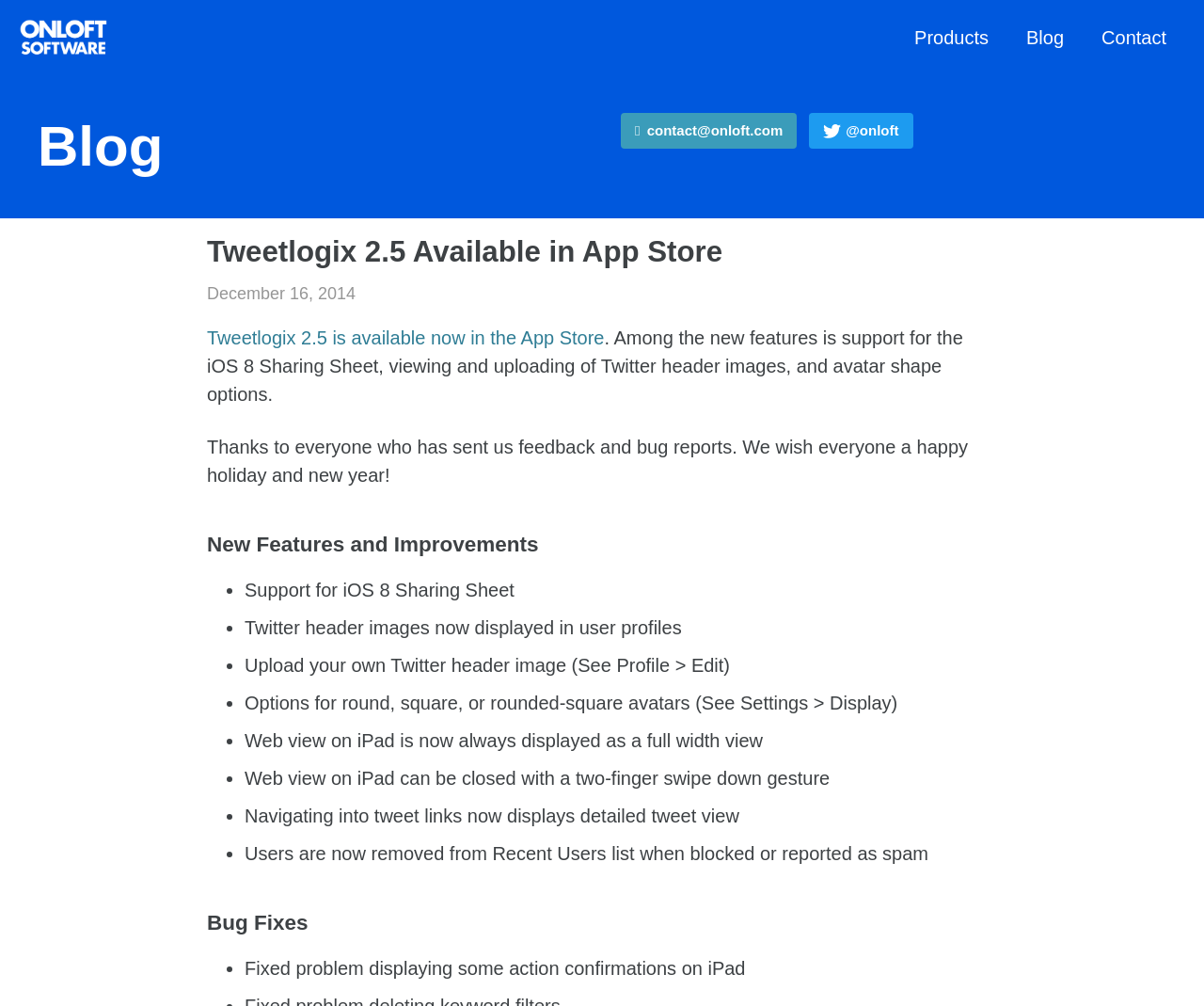Examine the image and give a thorough answer to the following question:
What is the name of the software company?

The answer can be found by looking at the contact email address 'contact@onloft.com' which suggests that the company name is Onloft.